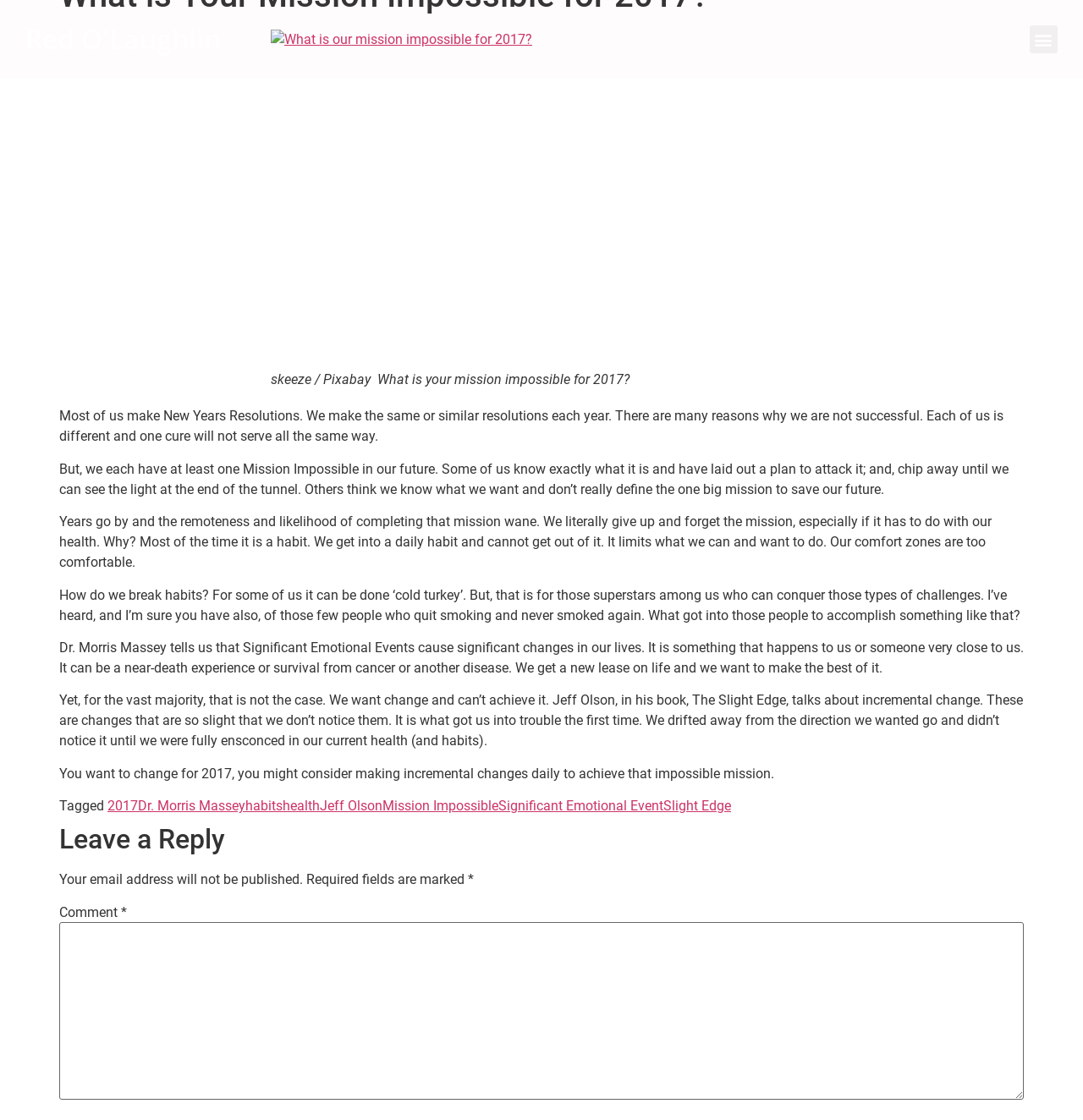Based on the element description 2017, identify the bounding box coordinates for the UI element. The coordinates should be in the format (top-left x, top-left y, bottom-right x, bottom-right y) and within the 0 to 1 range.

[0.099, 0.712, 0.127, 0.727]